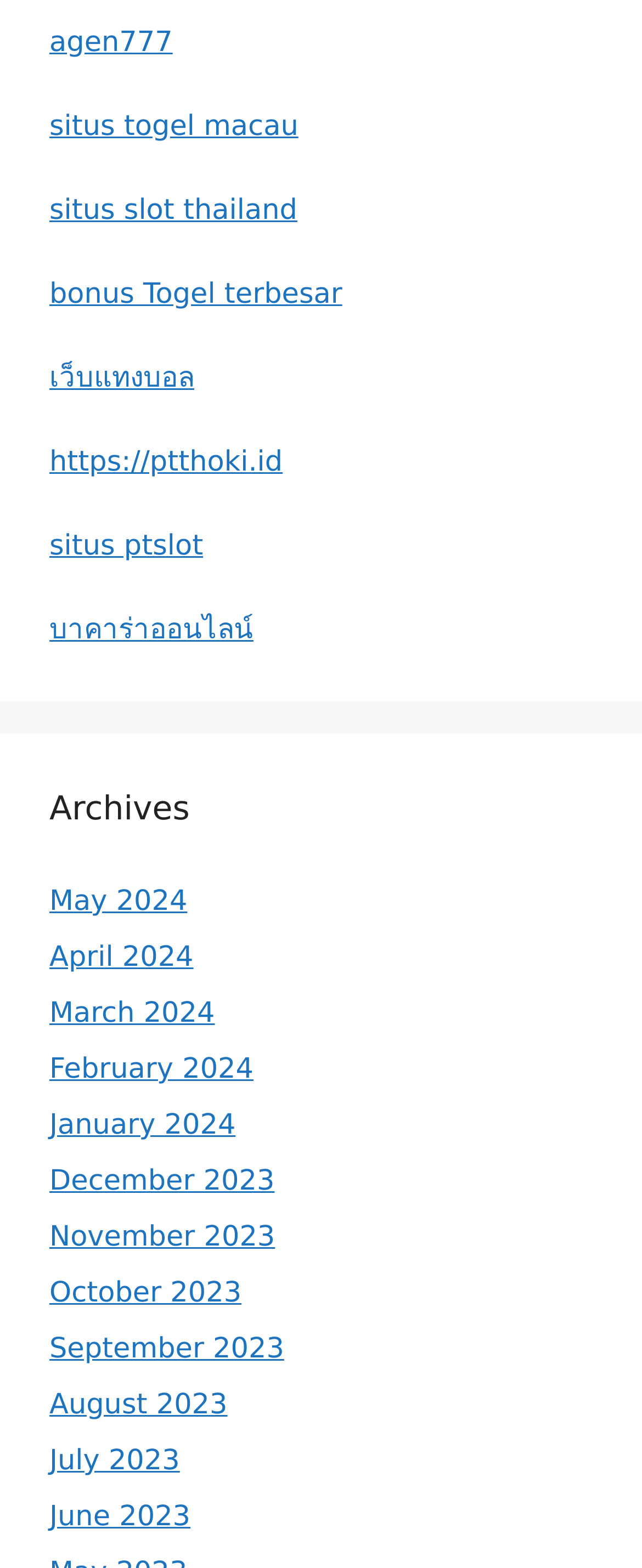Please specify the bounding box coordinates for the clickable region that will help you carry out the instruction: "go to Home page".

None